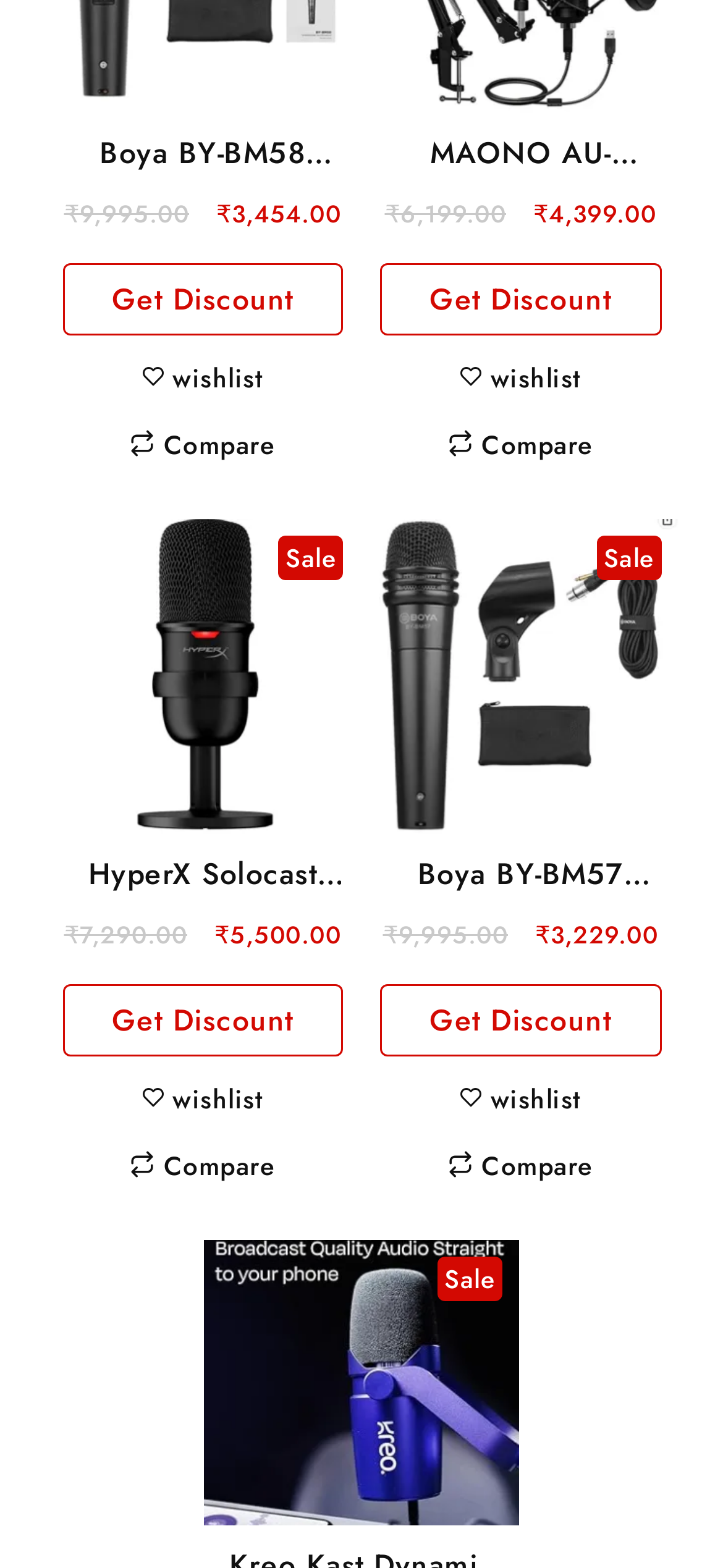Predict the bounding box of the UI element based on this description: "Get Discount".

[0.086, 0.168, 0.474, 0.214]